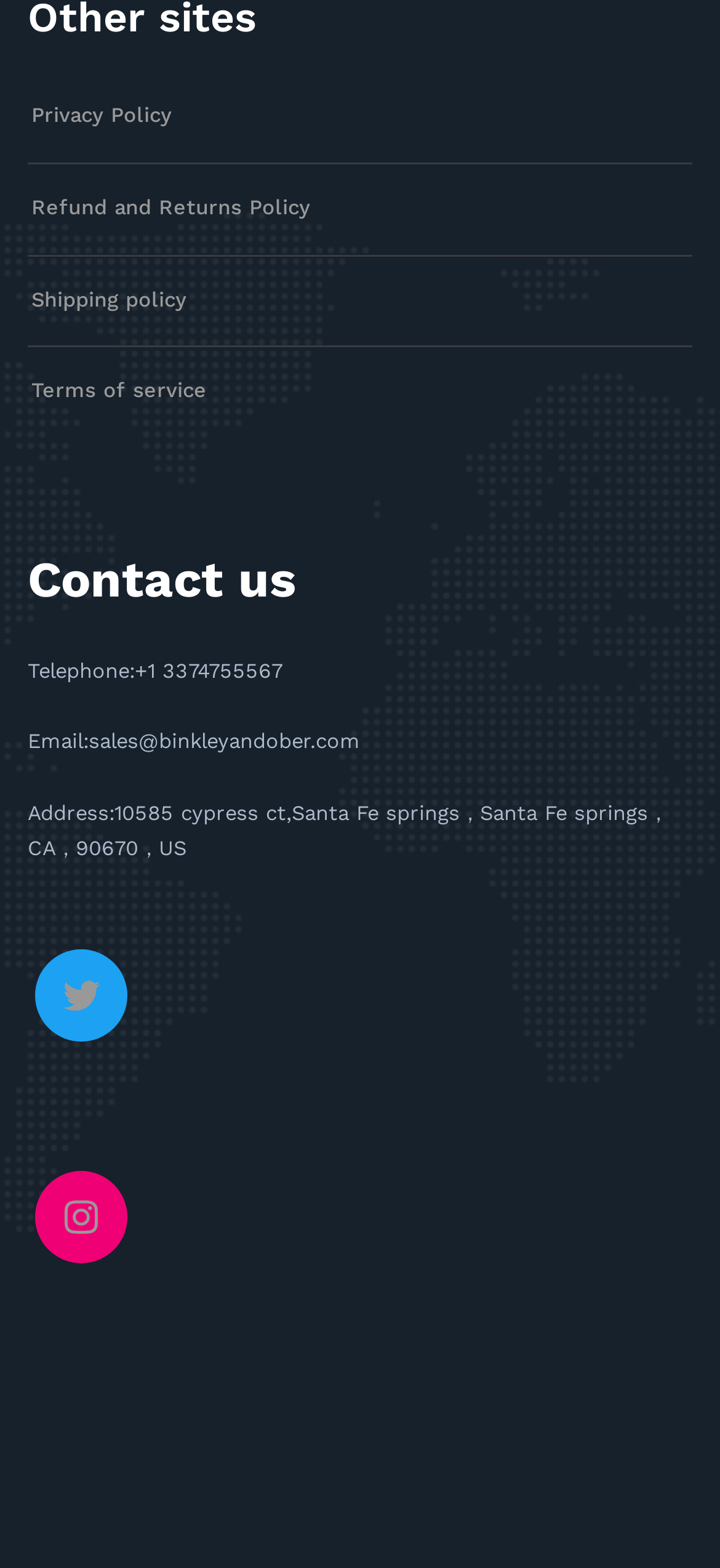Determine the bounding box of the UI component based on this description: "Terms of service". The bounding box coordinates should be four float values between 0 and 1, i.e., [left, top, right, bottom].

[0.044, 0.242, 0.287, 0.257]